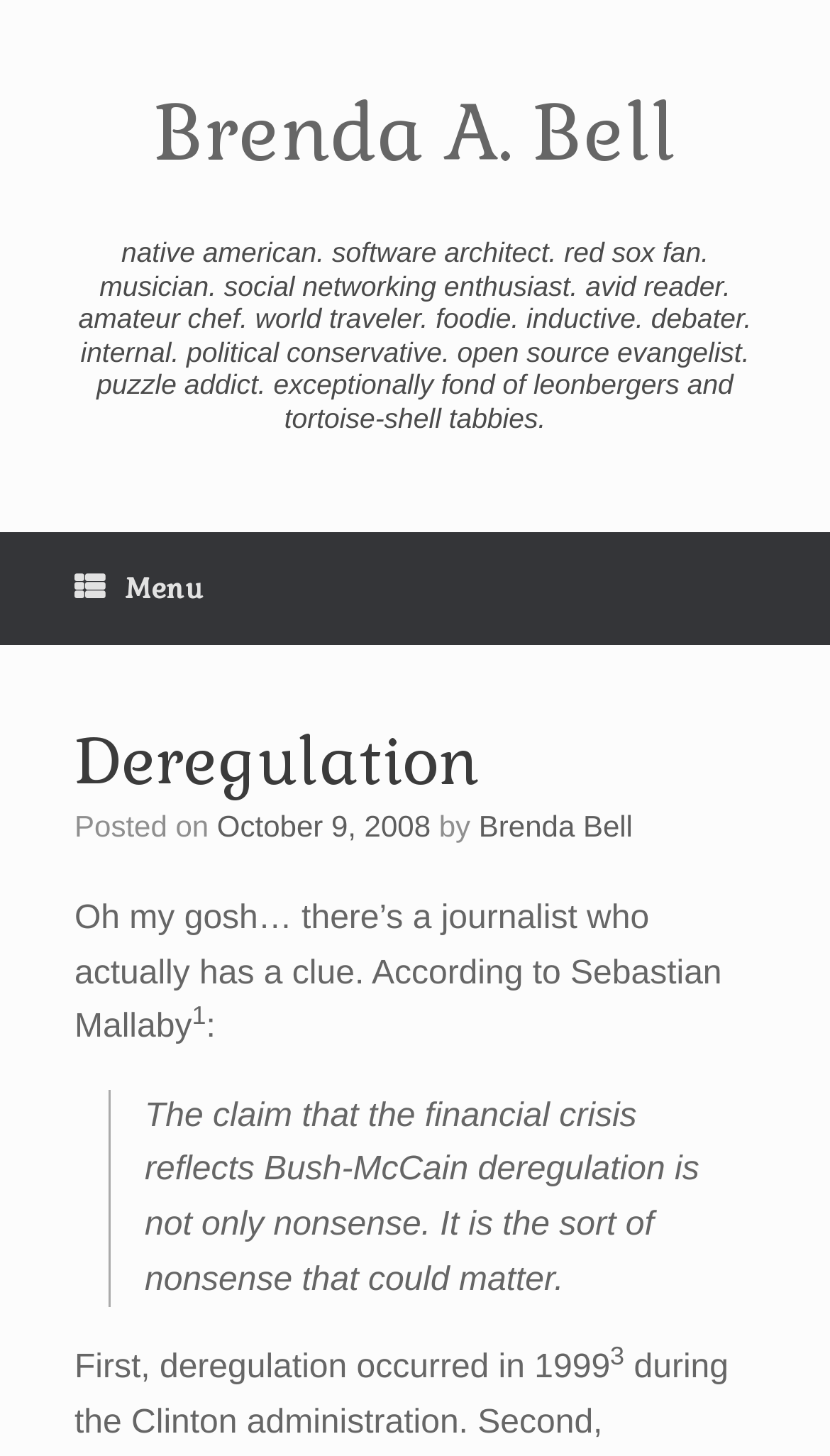When was the post published?
Look at the image and respond with a single word or a short phrase.

October 9, 2008